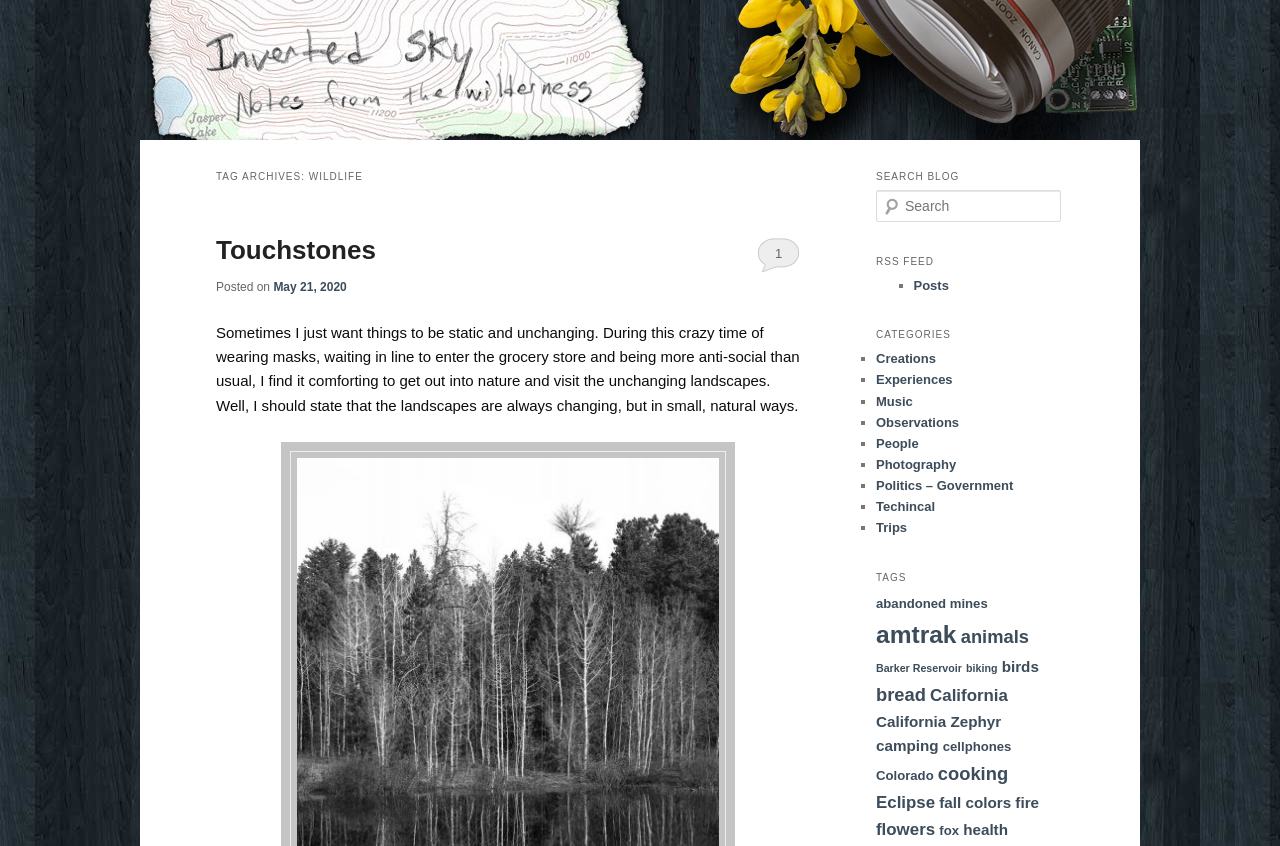What is the category of the post 'Touchstones'?
Could you answer the question in a detailed manner, providing as much information as possible?

The category of the post 'Touchstones' can be inferred from the tag archives section where 'Wildlife' is listed as a category. The post 'Touchstones' is likely related to wildlife.